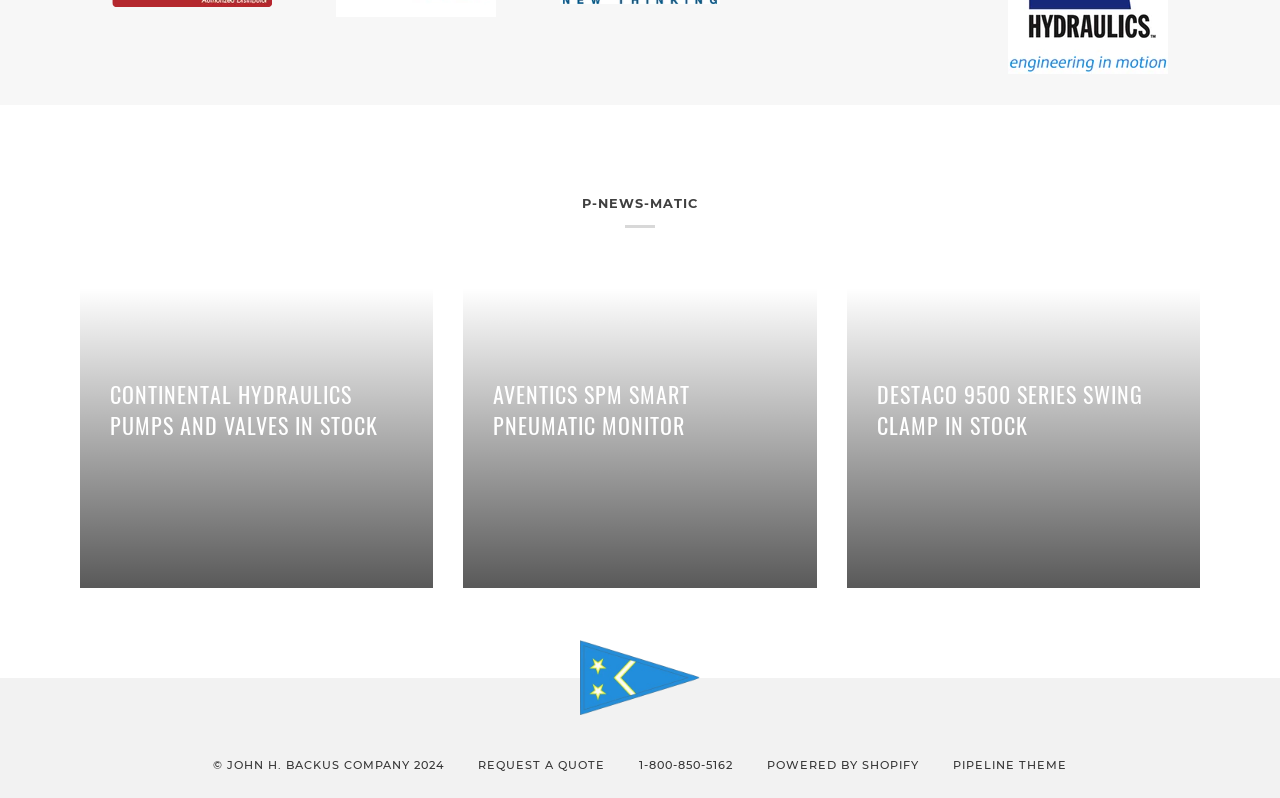Please determine the bounding box coordinates of the clickable area required to carry out the following instruction: "Click on the link to view Destaco 9500 Series Swing Clamp in stock". The coordinates must be four float numbers between 0 and 1, represented as [left, top, right, bottom].

[0.661, 0.36, 0.937, 0.736]